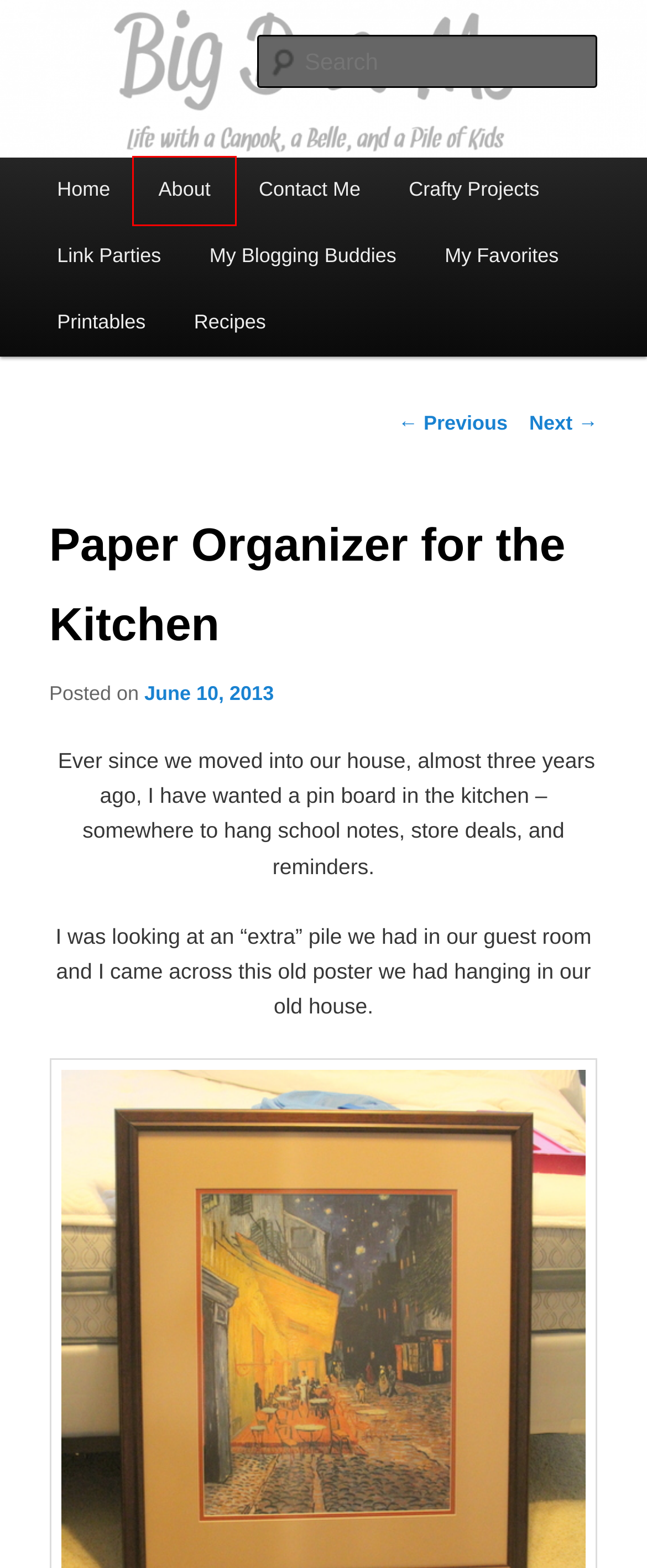A screenshot of a webpage is given, featuring a red bounding box around a UI element. Please choose the webpage description that best aligns with the new webpage after clicking the element in the bounding box. These are the descriptions:
A. Contact Me | Big D & Me
B. Big D & Me | Life with a Canook, a Belle, and a Pile of Kids
C. Crafty Projects | Big D & Me
D. We’ve Got News… | Big D & Me
E. Link Parties | Big D & Me
F. Printables | Big D & Me
G. About | Big D & Me
H. Swimming Girl | Big D & Me

G